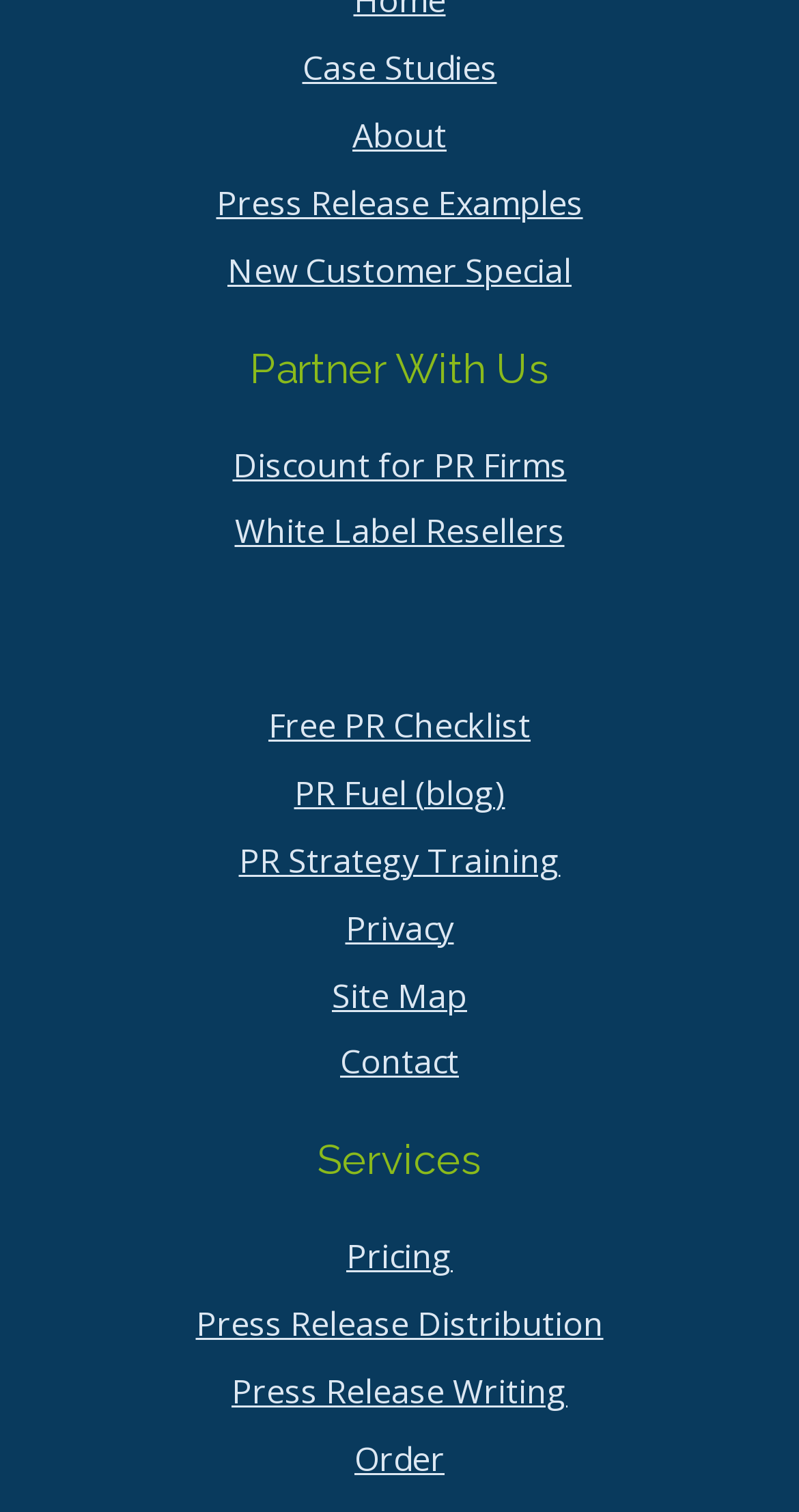What is the last link in the navigation menu?
Look at the image and answer the question with a single word or phrase.

Order